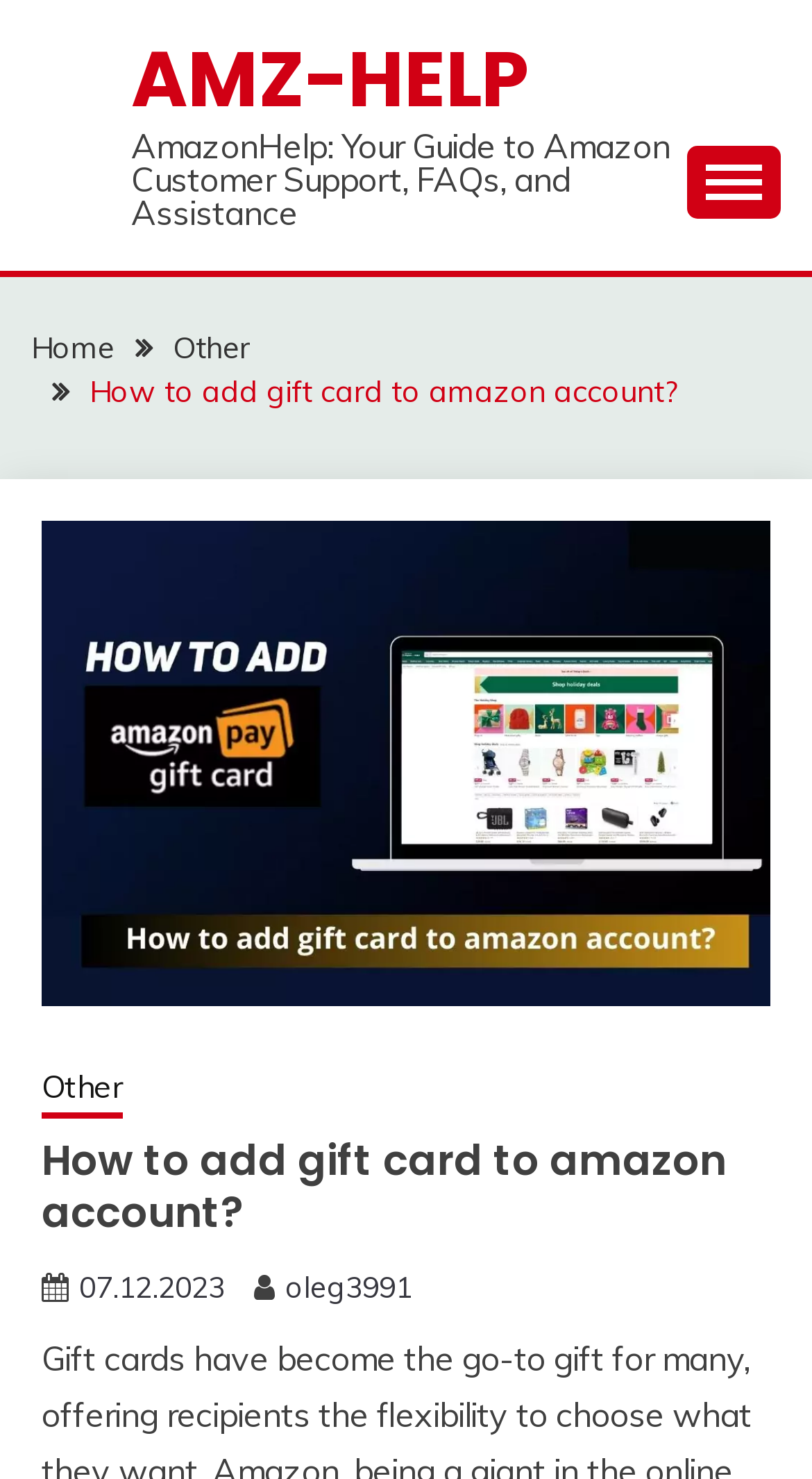Please answer the following question using a single word or phrase: 
How many links are there in the breadcrumbs navigation?

3